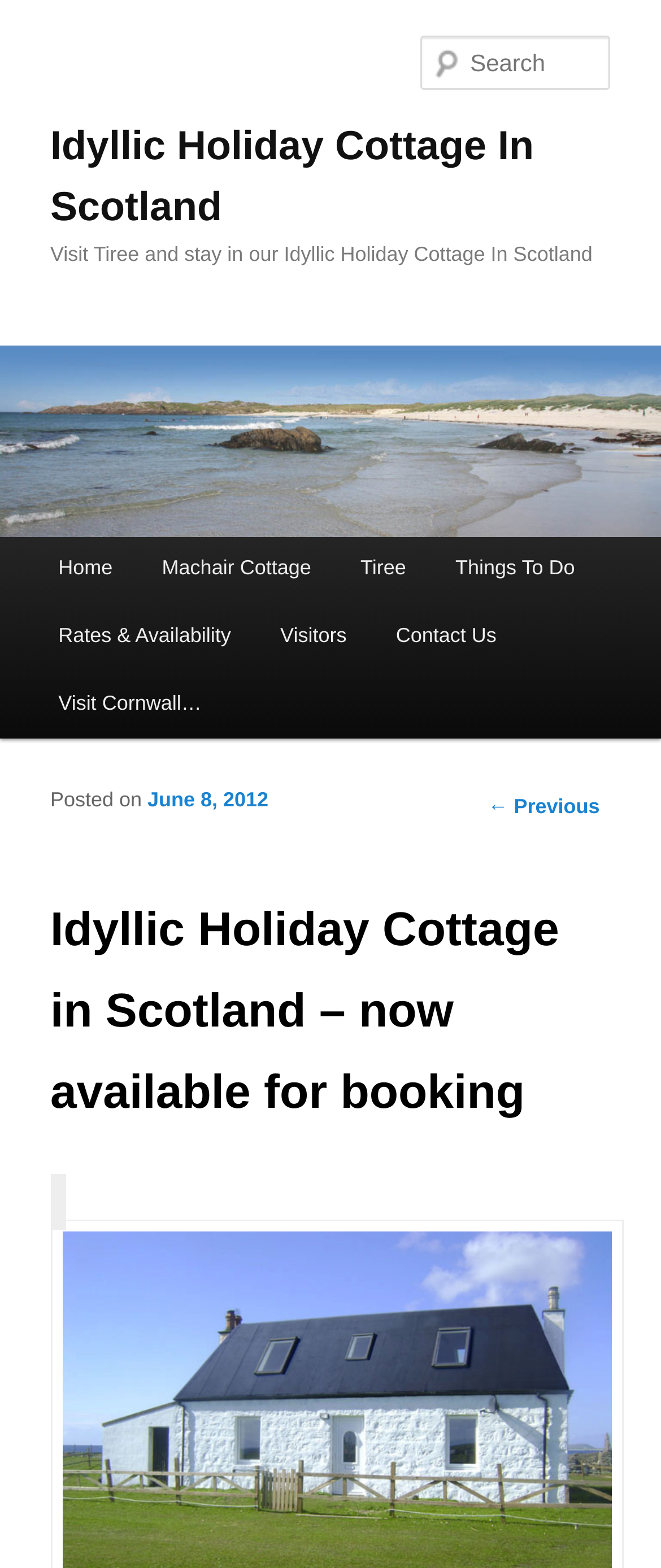Specify the bounding box coordinates for the region that must be clicked to perform the given instruction: "Go to Machair Cottage".

[0.208, 0.341, 0.508, 0.384]